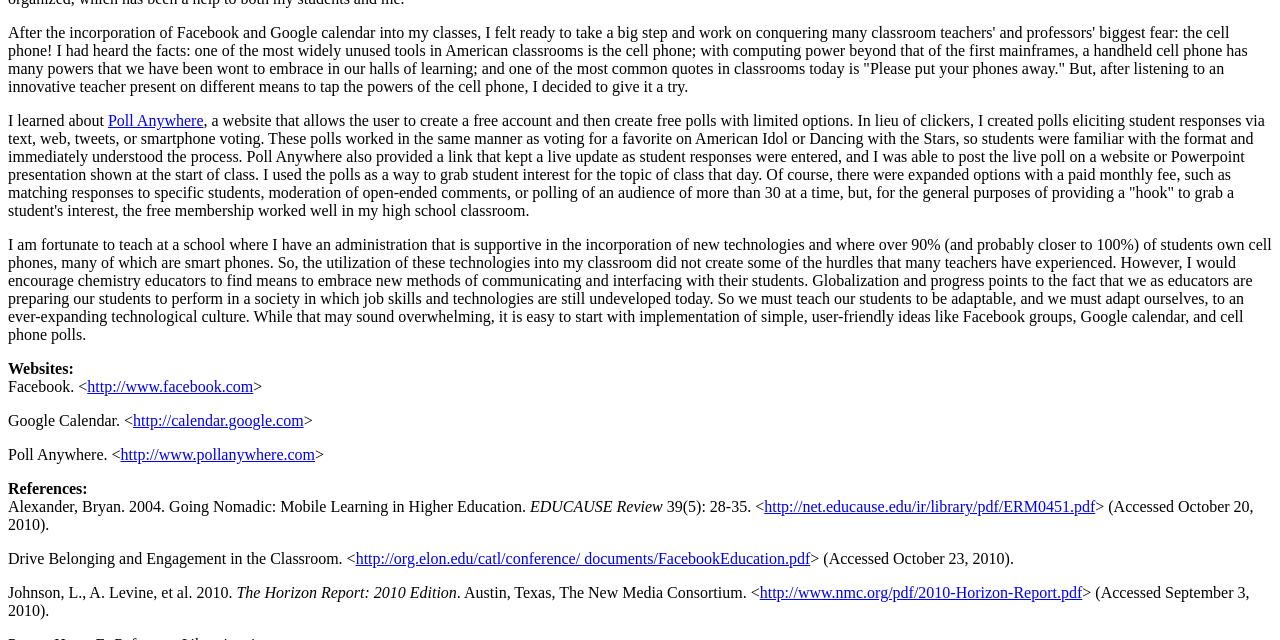Determine the bounding box coordinates of the UI element described by: "Share".

None